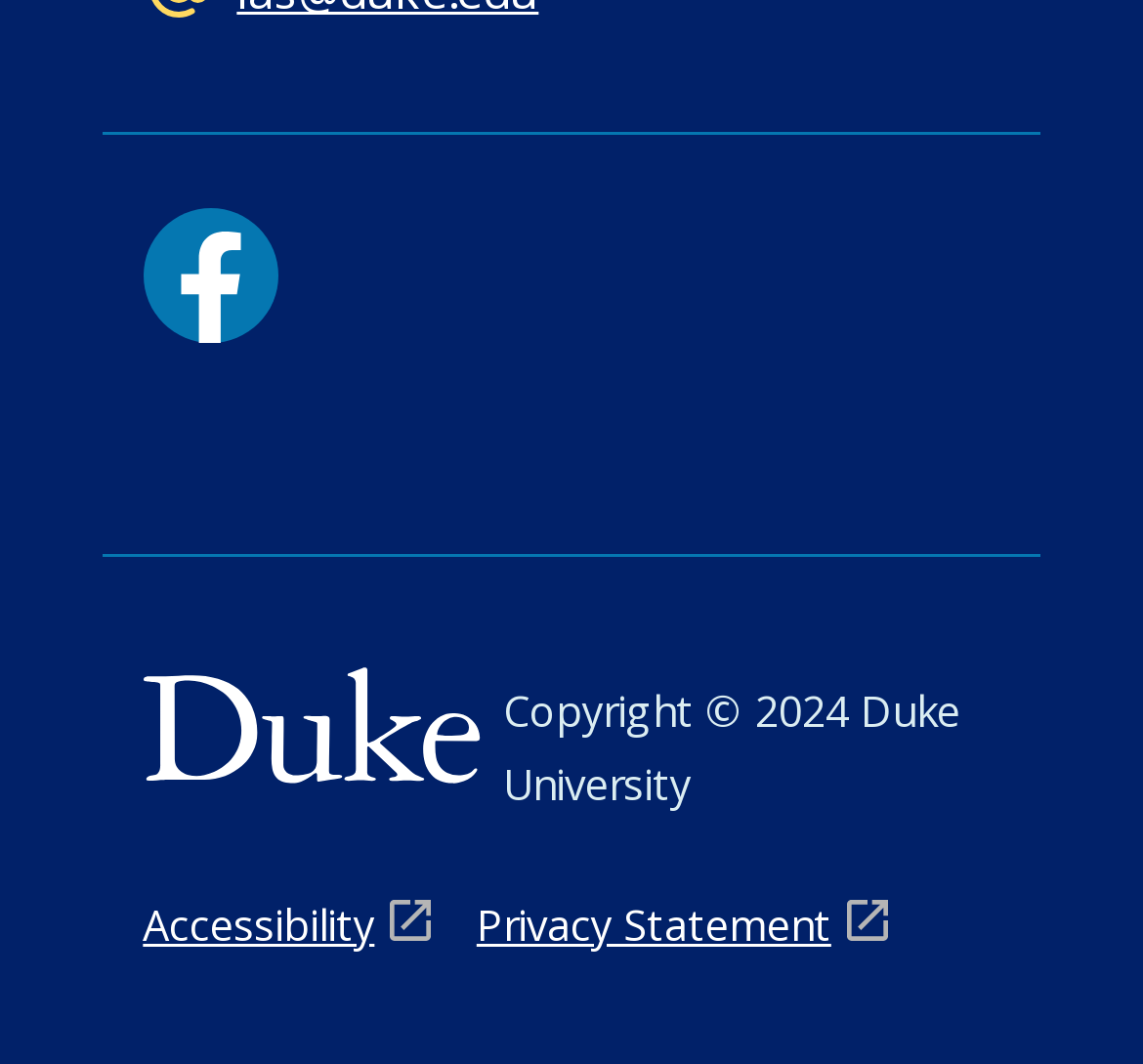Using the element description Accessibility, predict the bounding box coordinates for the UI element. Provide the coordinates in (top-left x, top-left y, bottom-right x, bottom-right y) format with values ranging from 0 to 1.

[0.125, 0.837, 0.376, 0.904]